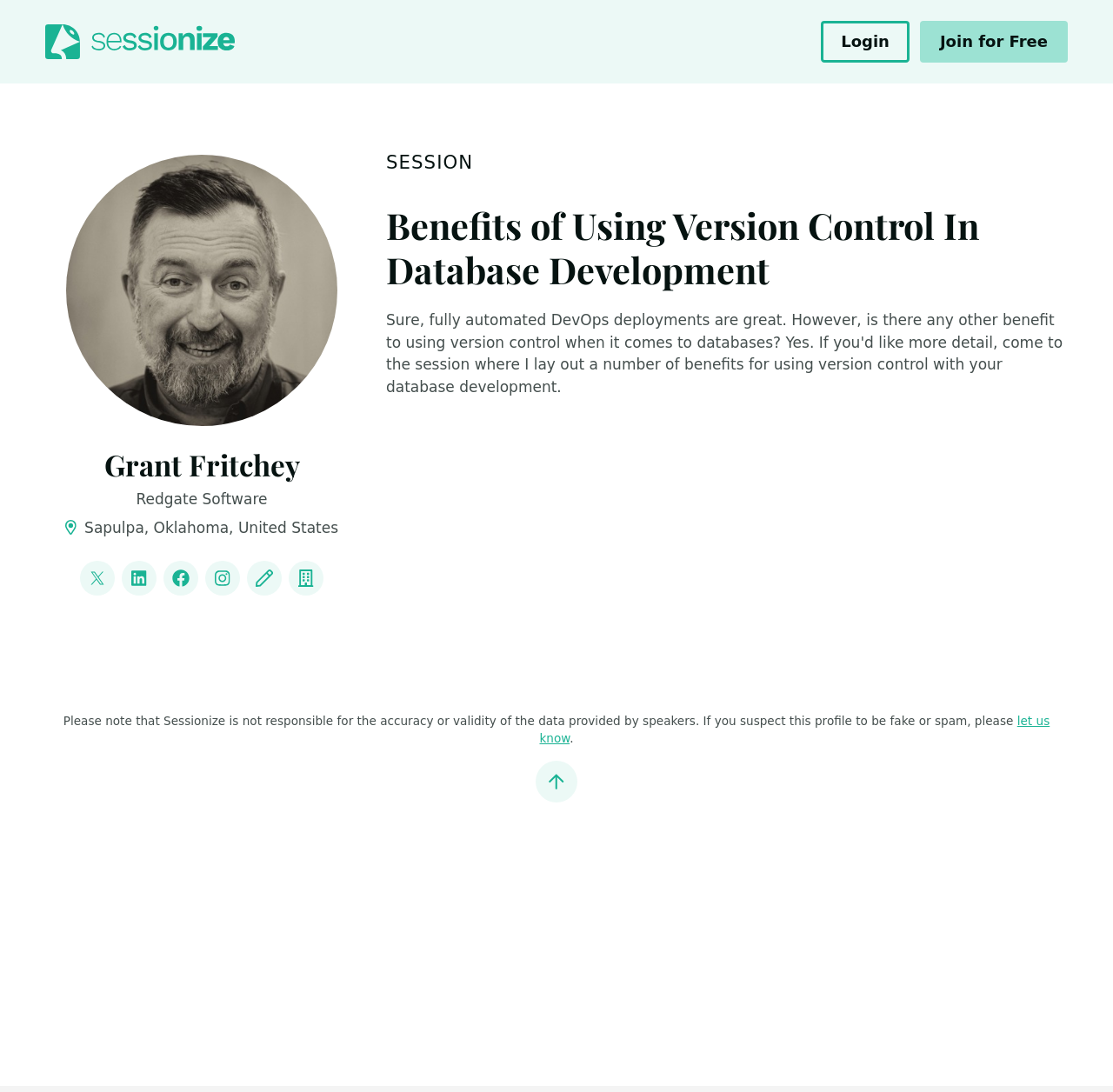Show the bounding box coordinates of the element that should be clicked to complete the task: "Follow Grant Fritchey on Twitter".

[0.072, 0.513, 0.103, 0.545]